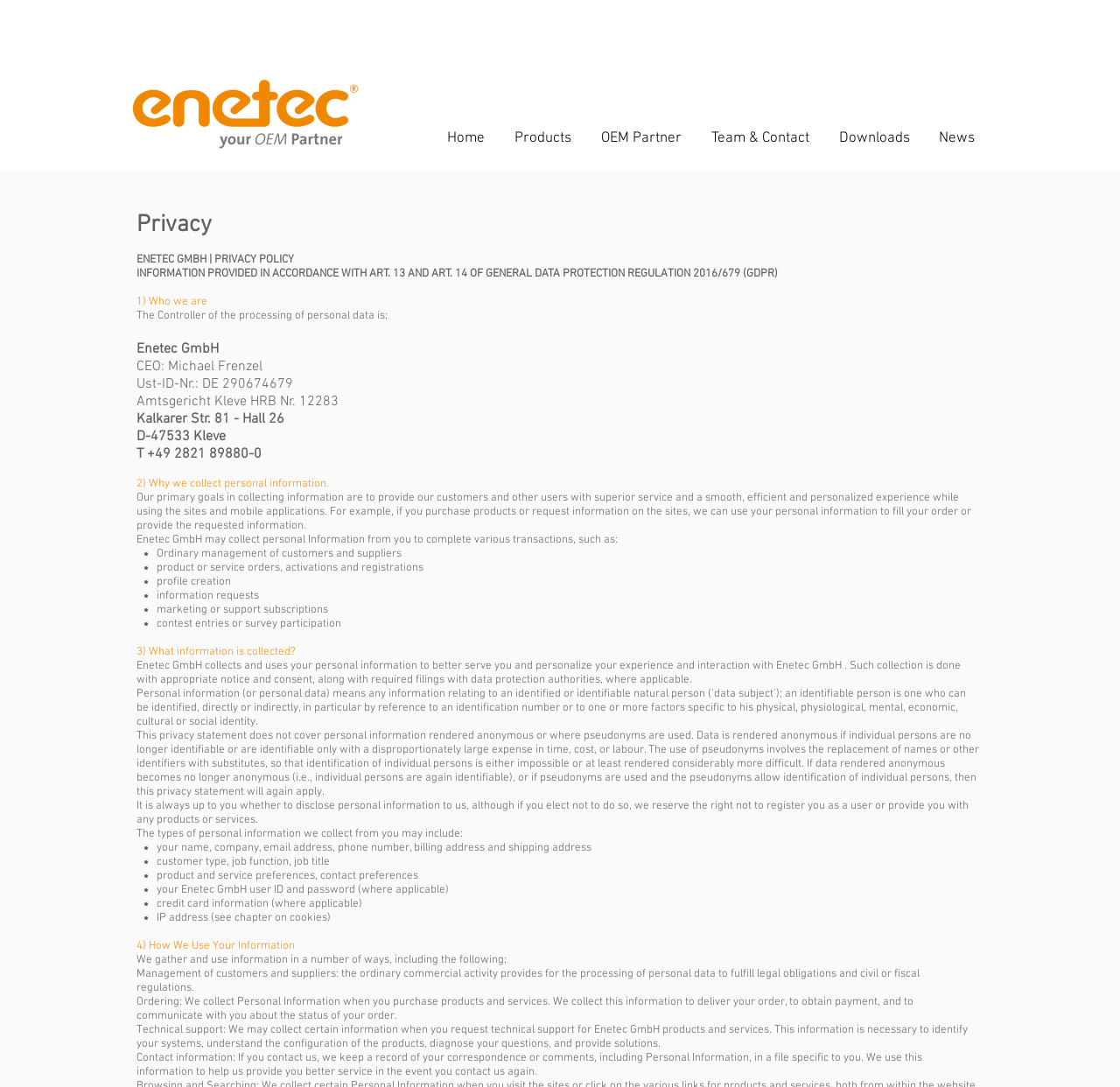Give a detailed overview of the webpage's appearance and contents.

The webpage is about Enetec GmbH's privacy policy. At the top, there is a logo of Enetec on the left side, and a navigation menu on the right side with links to Home, Products, OEM Partner, Team & Contact, Downloads, and News. 

Below the navigation menu, there is a title "ENETEC GMBH | PRIVACY POLICY" followed by a paragraph explaining that the information is provided in accordance with Article 13 and Article 14 of the General Data Protection Regulation 2016/679 (GDPR).

The main content of the webpage is divided into sections, each with a numbered title. The first section, "1) Who we are", provides information about the controller of personal data processing, Enetec GmbH, including its CEO, Ust-ID-Nr., Amtsgericht, and address.

The second section, "2) Why we collect personal information", explains that Enetec GmbH collects personal information to provide superior service and a smooth, efficient, and personalized experience. It lists various transactions that may require personal information, such as ordinary management of customers and suppliers, product or service orders, profile creation, information requests, and marketing or support subscriptions.

The third section, "3) What information is collected?", explains that Enetec GmbH collects and uses personal information to better serve users and personalize their experience. It lists the types of personal information that may be collected, including name, company, email address, phone number, billing address, shipping address, customer type, job function, job title, product and service preferences, contact preferences, Enetec GmbH user ID and password, credit card information, and IP address.

The fourth section, "4) How We Use Your Information", explains how Enetec GmbH uses the collected information, including management of customers and suppliers, ordering, technical support, and contact information.